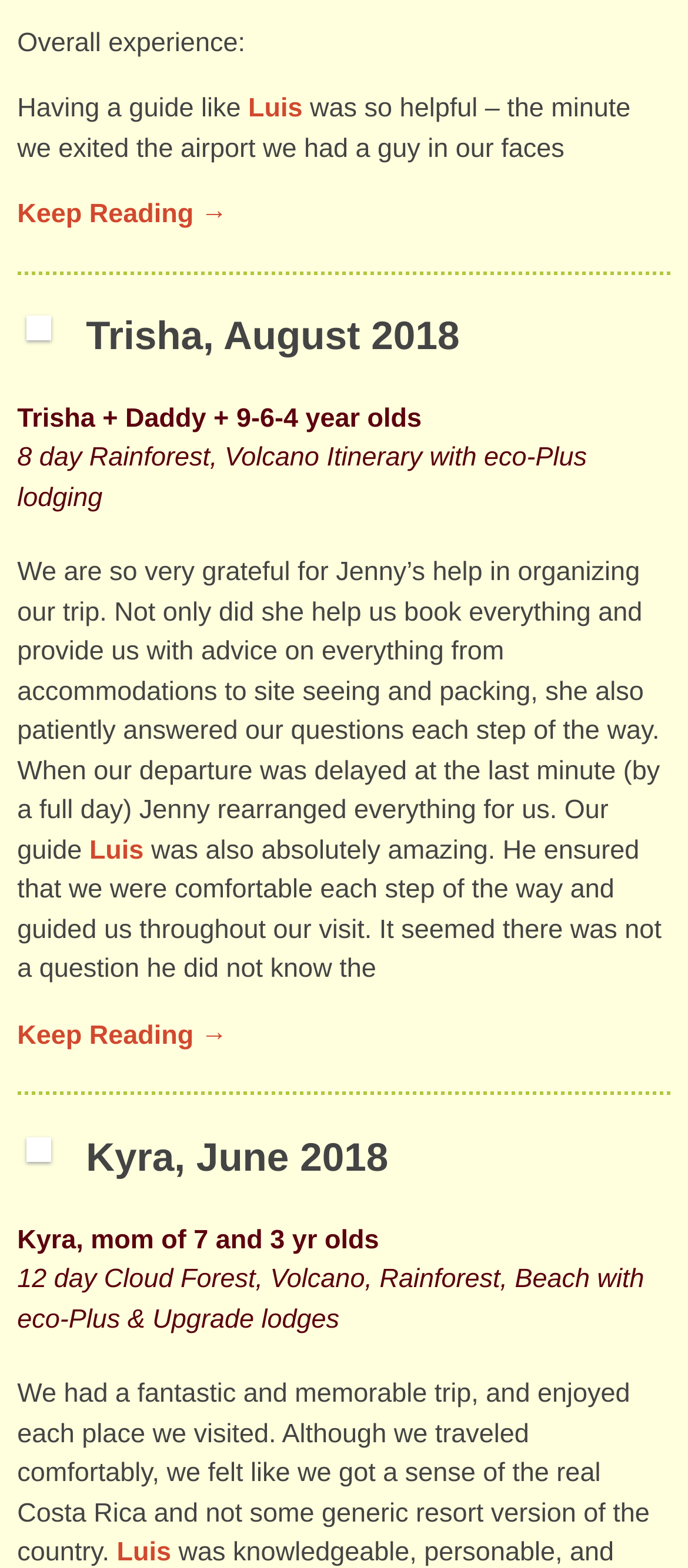How old were the children in Trisha's group?
Using the visual information, reply with a single word or short phrase.

9-6-4 year olds